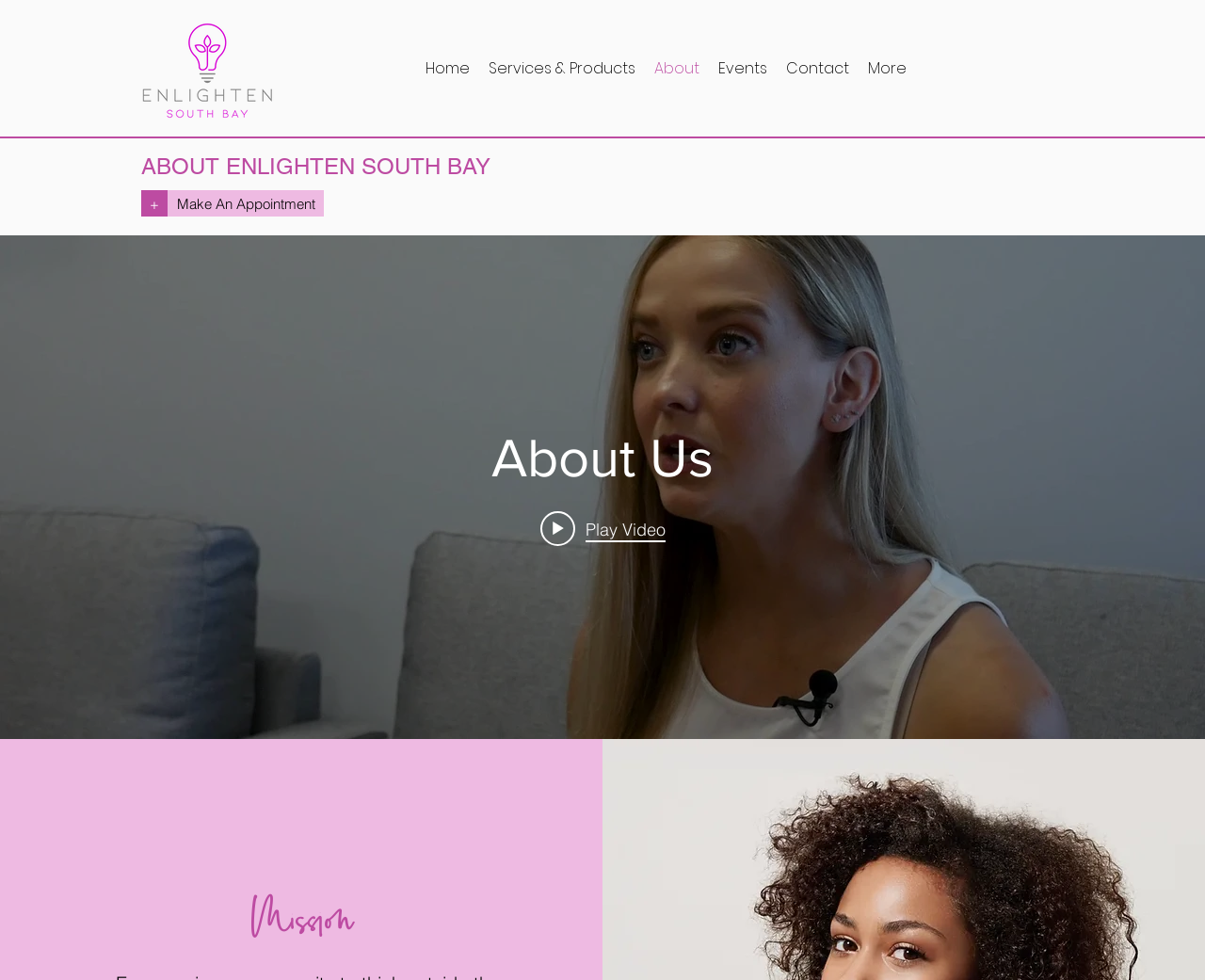Identify the bounding box coordinates for the element you need to click to achieve the following task: "Click on the 'Home' link". The coordinates must be four float values ranging from 0 to 1, formatted as [left, top, right, bottom].

[0.345, 0.054, 0.398, 0.086]